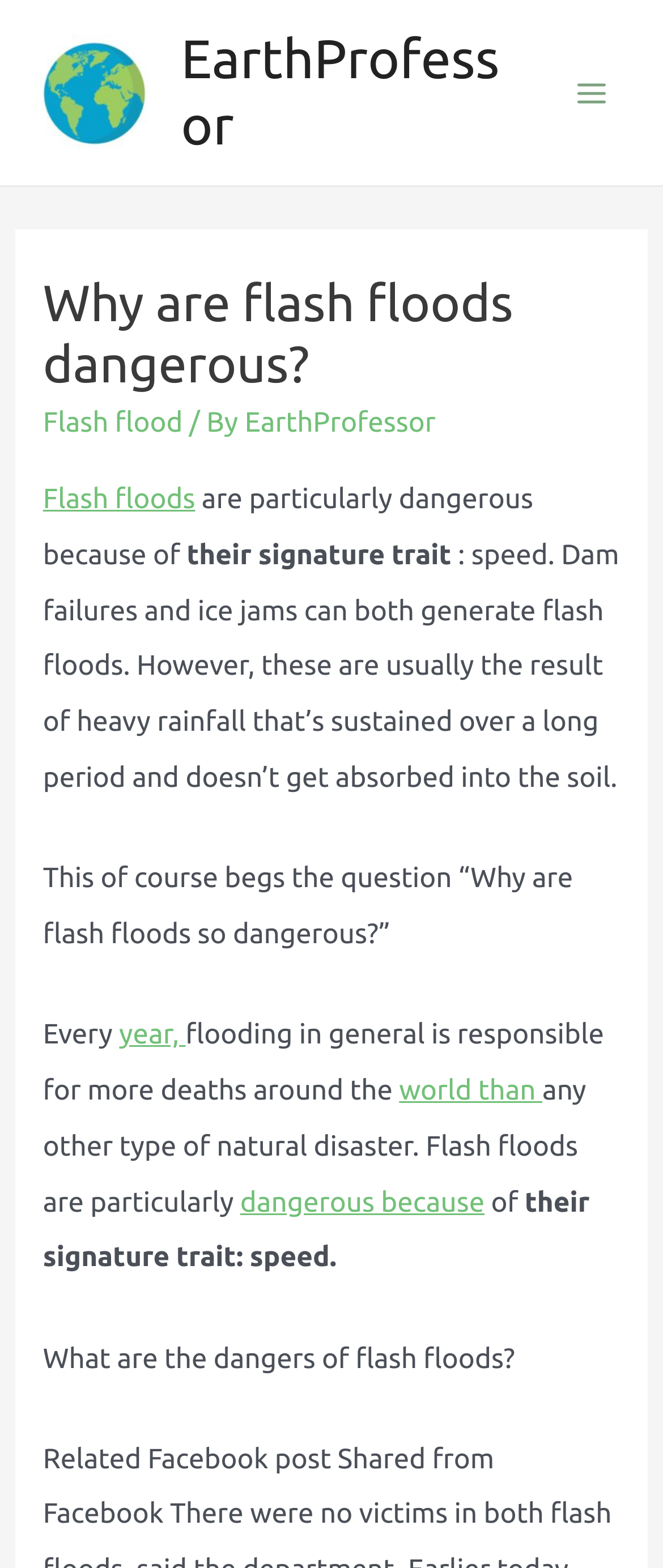Kindly determine the bounding box coordinates of the area that needs to be clicked to fulfill this instruction: "Access Tools".

None